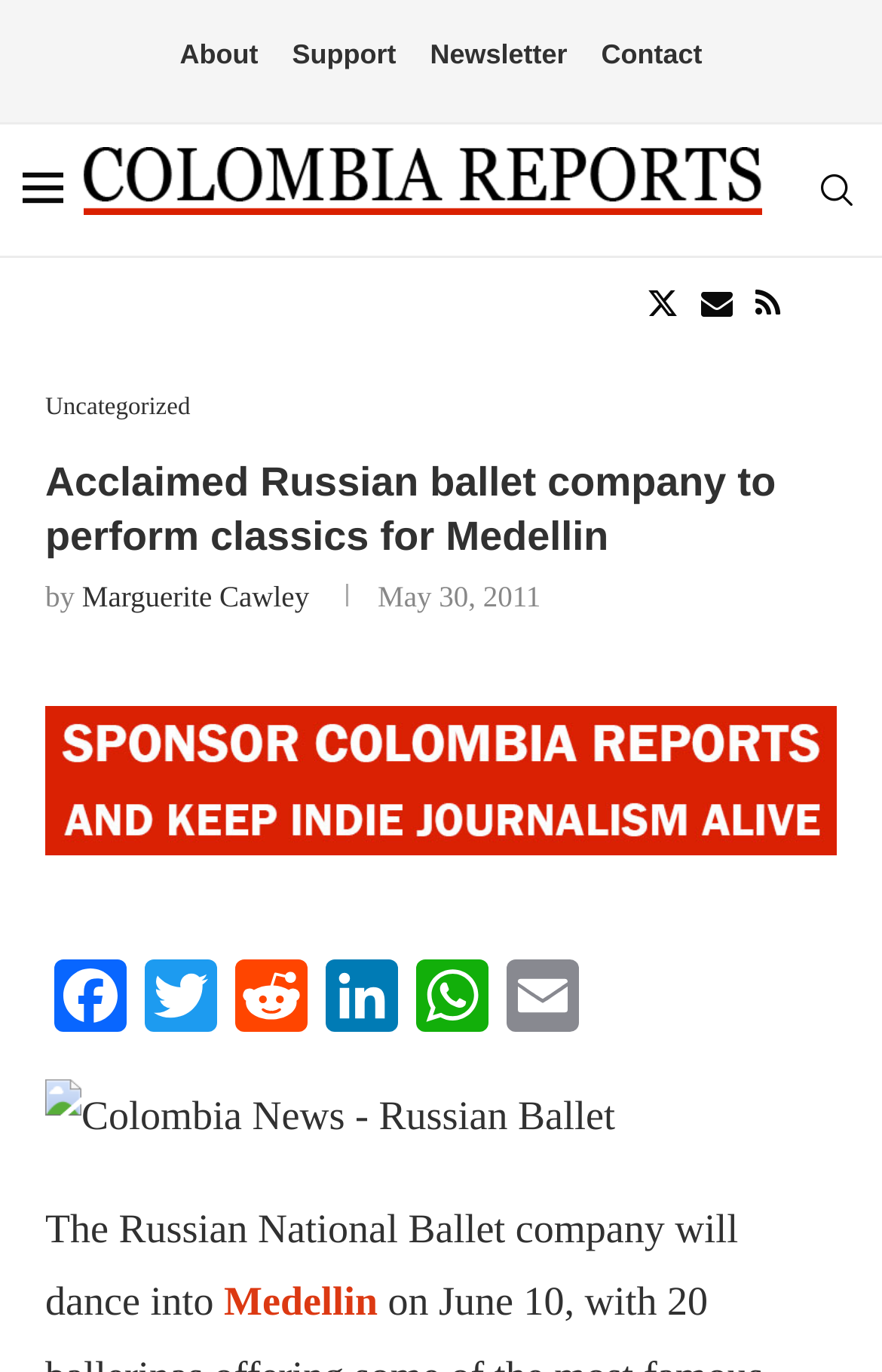Explain the webpage in detail, including its primary components.

The webpage appears to be a news article about the Russian National Ballet company performing in Medellin. At the top, there are four links: "About", "Support", "Newsletter", and "Contact", aligned horizontally and centered. Below these links, there is a layout table that spans almost the entire width of the page.

On the left side of the layout table, there is a small image, and next to it, a link to "Colombia News | Colombia Reports" with an accompanying image. On the right side, there is a search link. Below these elements, there are three social media links: "Twitter", "Email", and "Rss".

The main content of the page starts with a heading that reads "Acclaimed Russian ballet company to perform classics for Medellin". Below the heading, there is a byline with the author's name, "Marguerite Cawley", and a timestamp indicating the article was published on May 30, 2011.

The main article text begins with the sentence "The Russian National Ballet company will dance into Medellin on June 10, with 20 ballerinas offering some of the most famous classical sequences in the world, according to an official…". The text is followed by a large image related to the article, taking up most of the width of the page.

At the bottom of the page, there are several social media links, including "Facebook", "Twitter", "Reddit", "LinkedIn", "WhatsApp", and "Email", aligned horizontally.